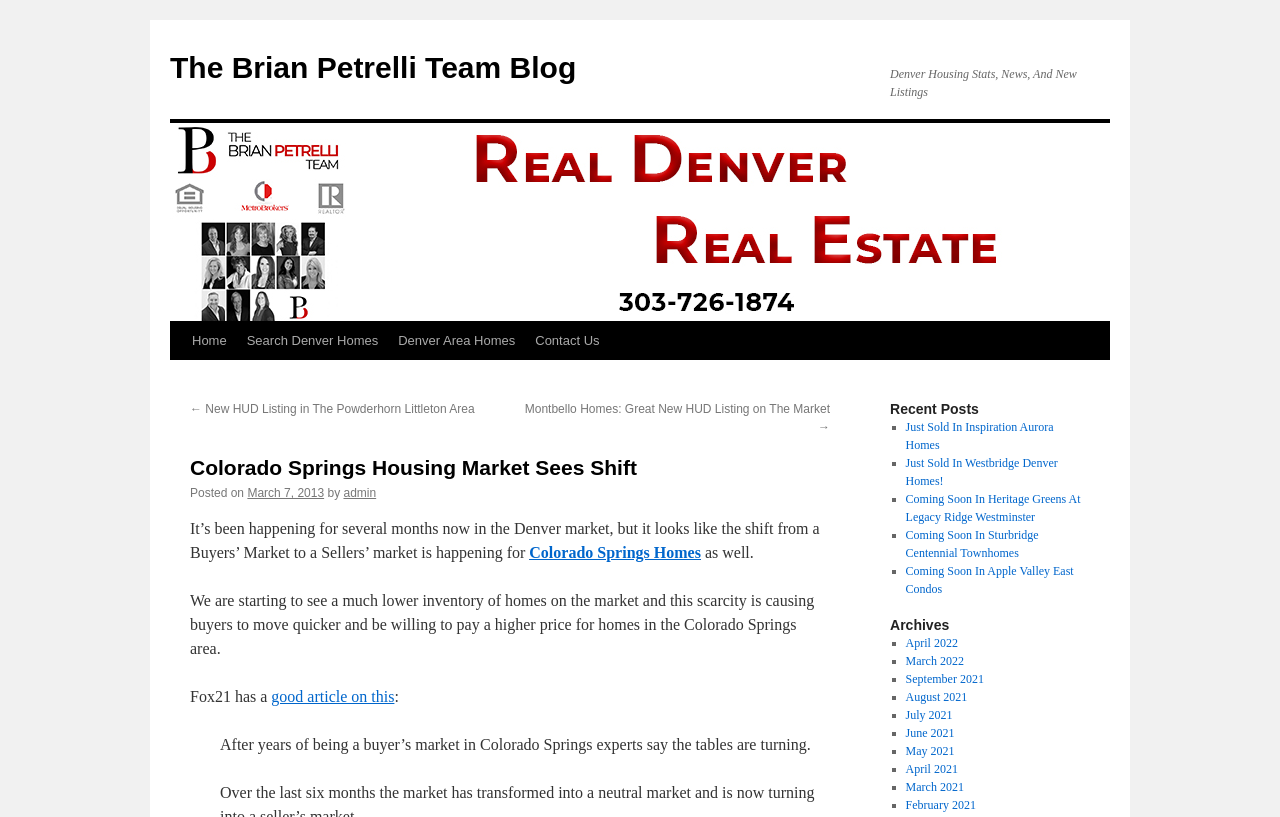How can users navigate the blog archives?
With the help of the image, please provide a detailed response to the question.

The 'Archives' section provides a list of links to blog posts organized by month, allowing users to navigate and access older articles by selecting a specific month.